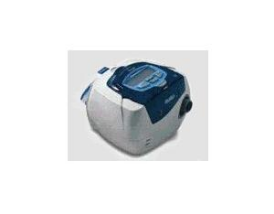Answer this question using a single word or a brief phrase:
What is the color of the rice cooker's lid?

Blue